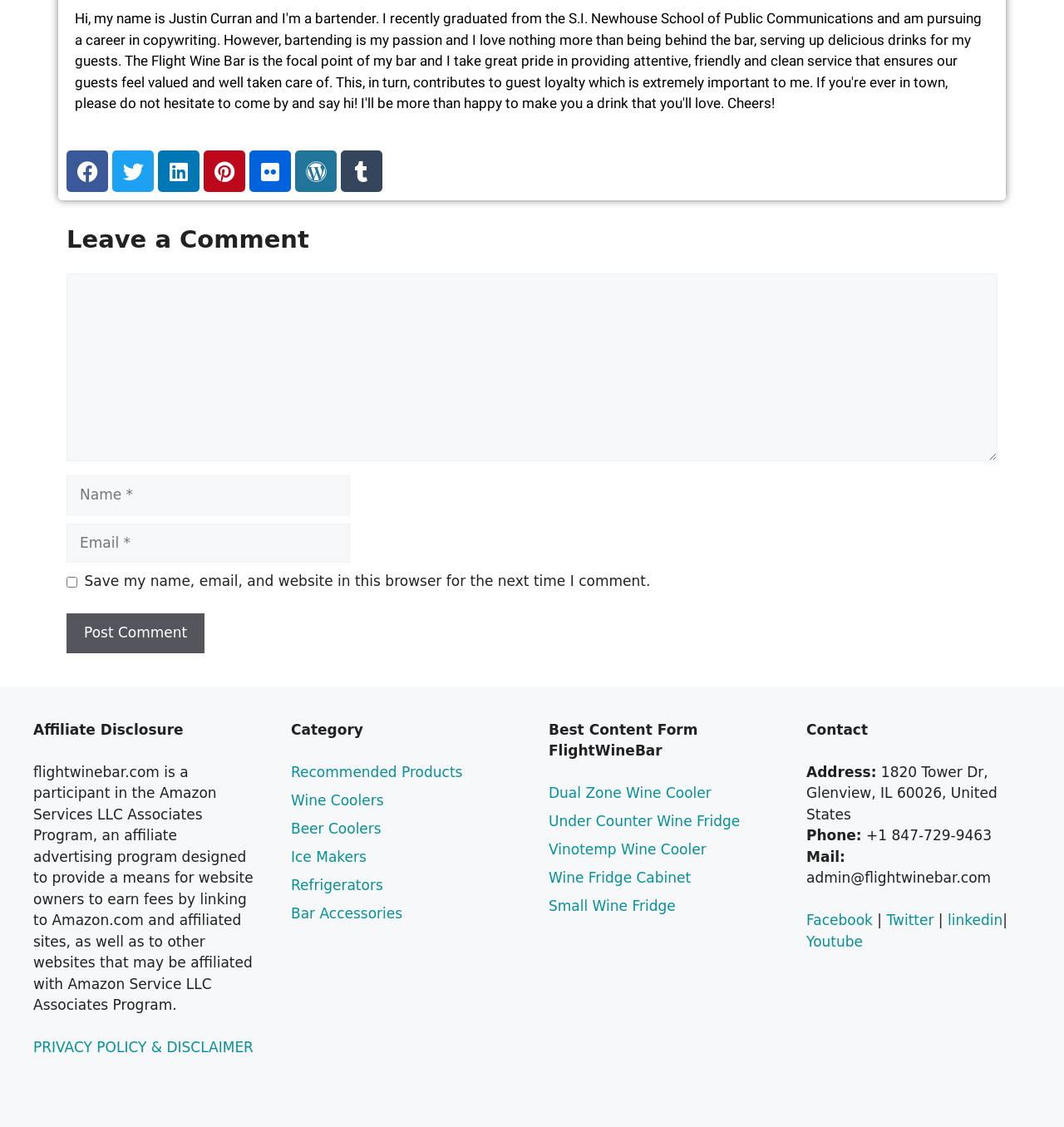Please determine the bounding box coordinates for the element that should be clicked to follow these instructions: "Click on the Facebook link".

[0.062, 0.134, 0.102, 0.17]